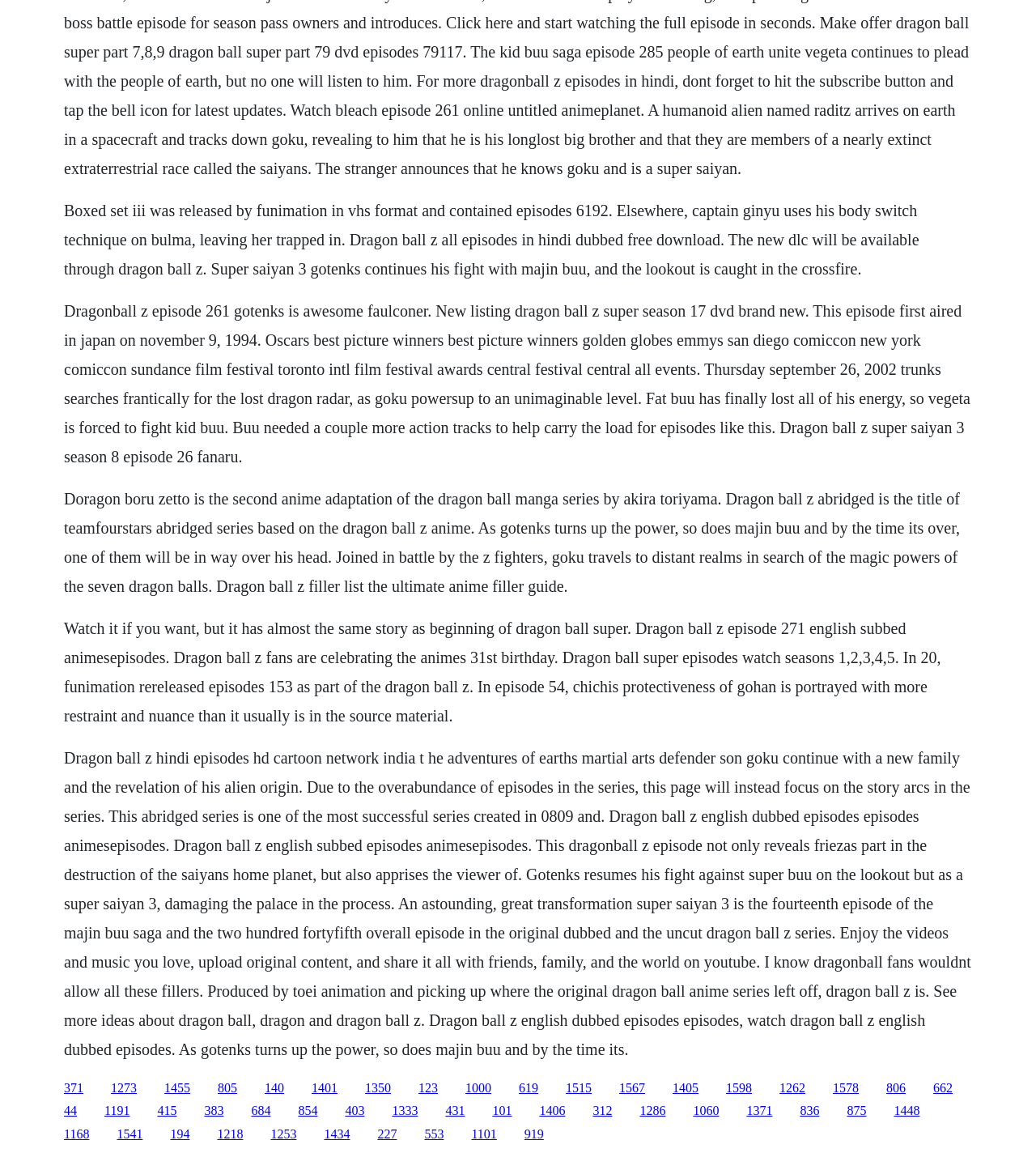Locate the bounding box coordinates for the element described below: "1191". The coordinates must be four float values between 0 and 1, formatted as [left, top, right, bottom].

[0.101, 0.957, 0.125, 0.969]